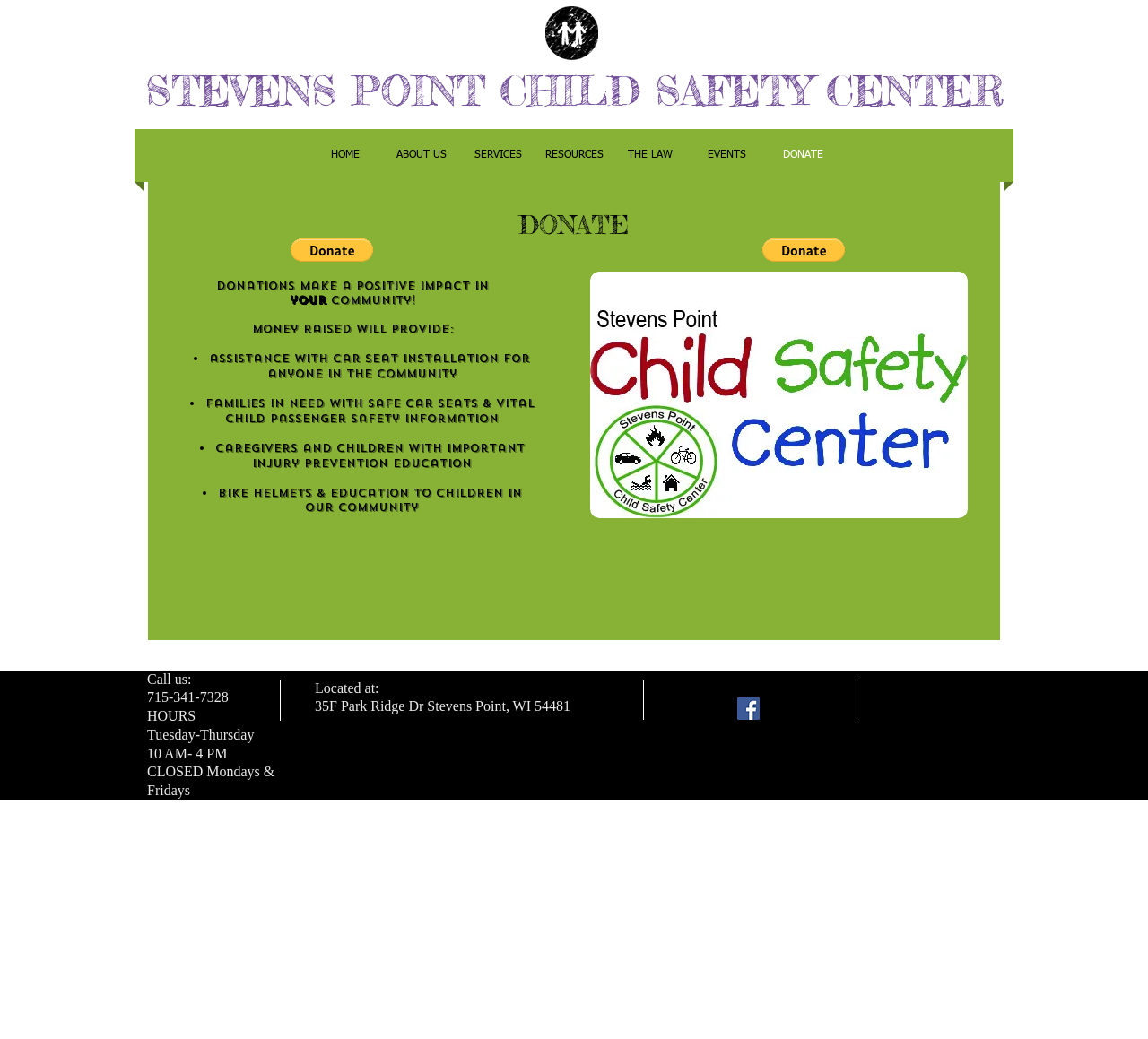Extract the text of the main heading from the webpage.

STEVENS POINT CHILD SAFETY CENTER